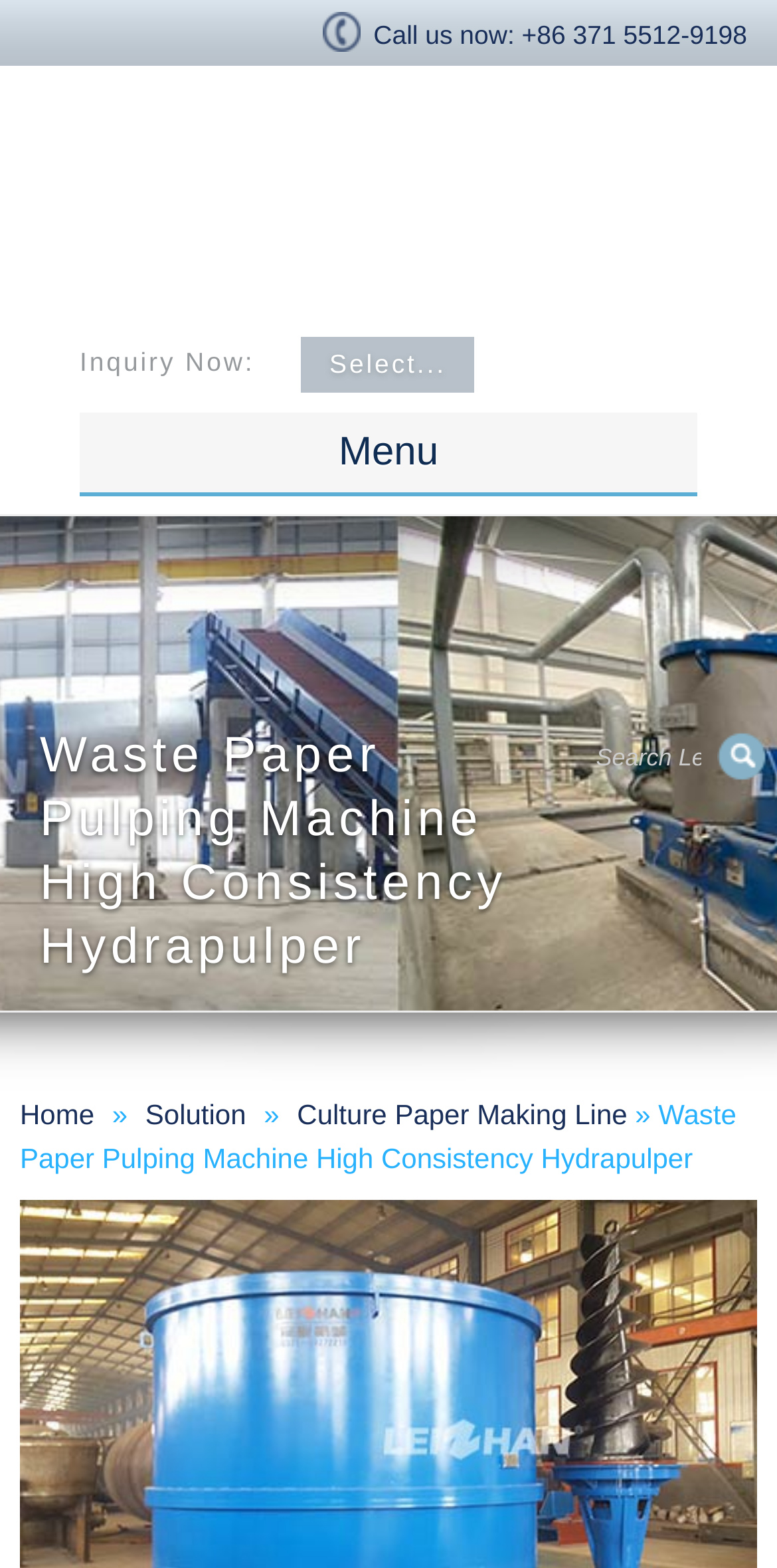Please identify and generate the text content of the webpage's main heading.

Waste Paper Pulping Machine High Consistency Hydrapulper